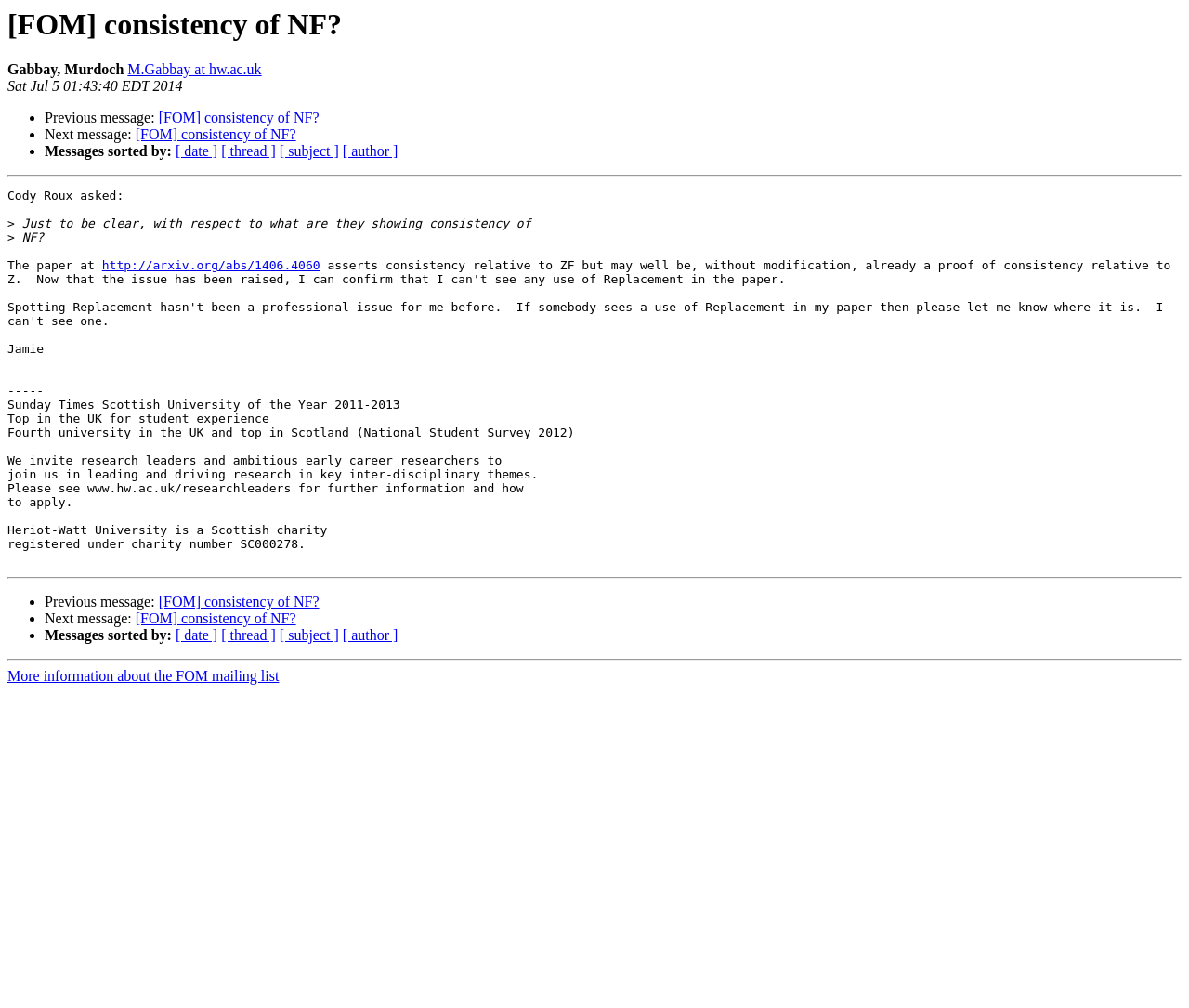Using the webpage screenshot, find the UI element described by http://arxiv.org/abs/1406.4060. Provide the bounding box coordinates in the format (top-left x, top-left y, bottom-right x, bottom-right y), ensuring all values are floating point numbers between 0 and 1.

[0.086, 0.257, 0.269, 0.27]